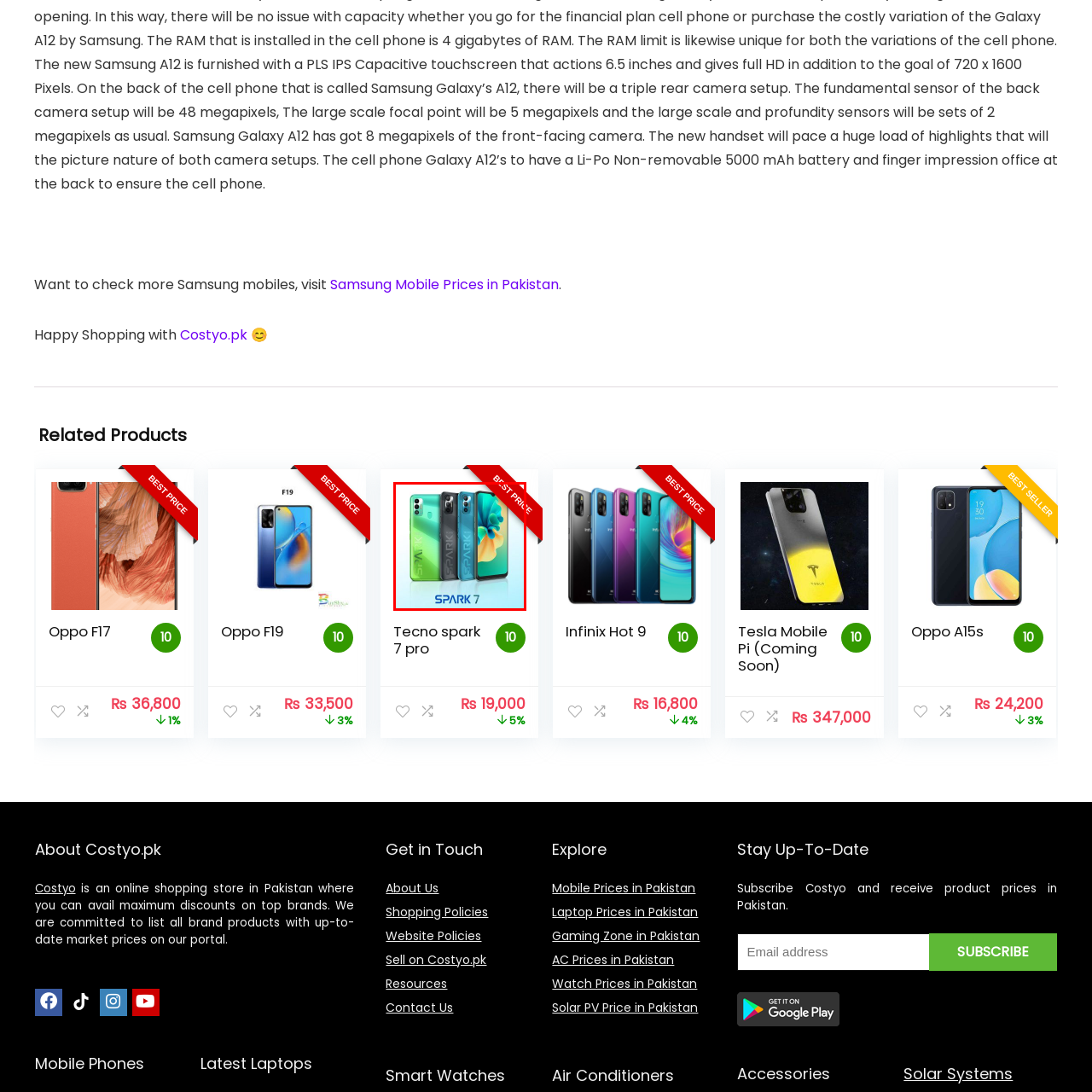Describe the features and objects visible in the red-framed section of the image in detail.

The image showcases the Tecno Spark 7 smartphone, prominently featuring its vibrant color options: green, grey, and blue, displayed in a sleek, three-unit arrangement. The device's branding is highlighted with the word "SPARK" clearly visible across the back of the phones. A bold red banner marked with "BEST PRICE" draws attention, suggesting an attractive pricing offer. This promotional display invites potential customers to consider the Tecno Spark 7 as a desirable and affordable mobile option.